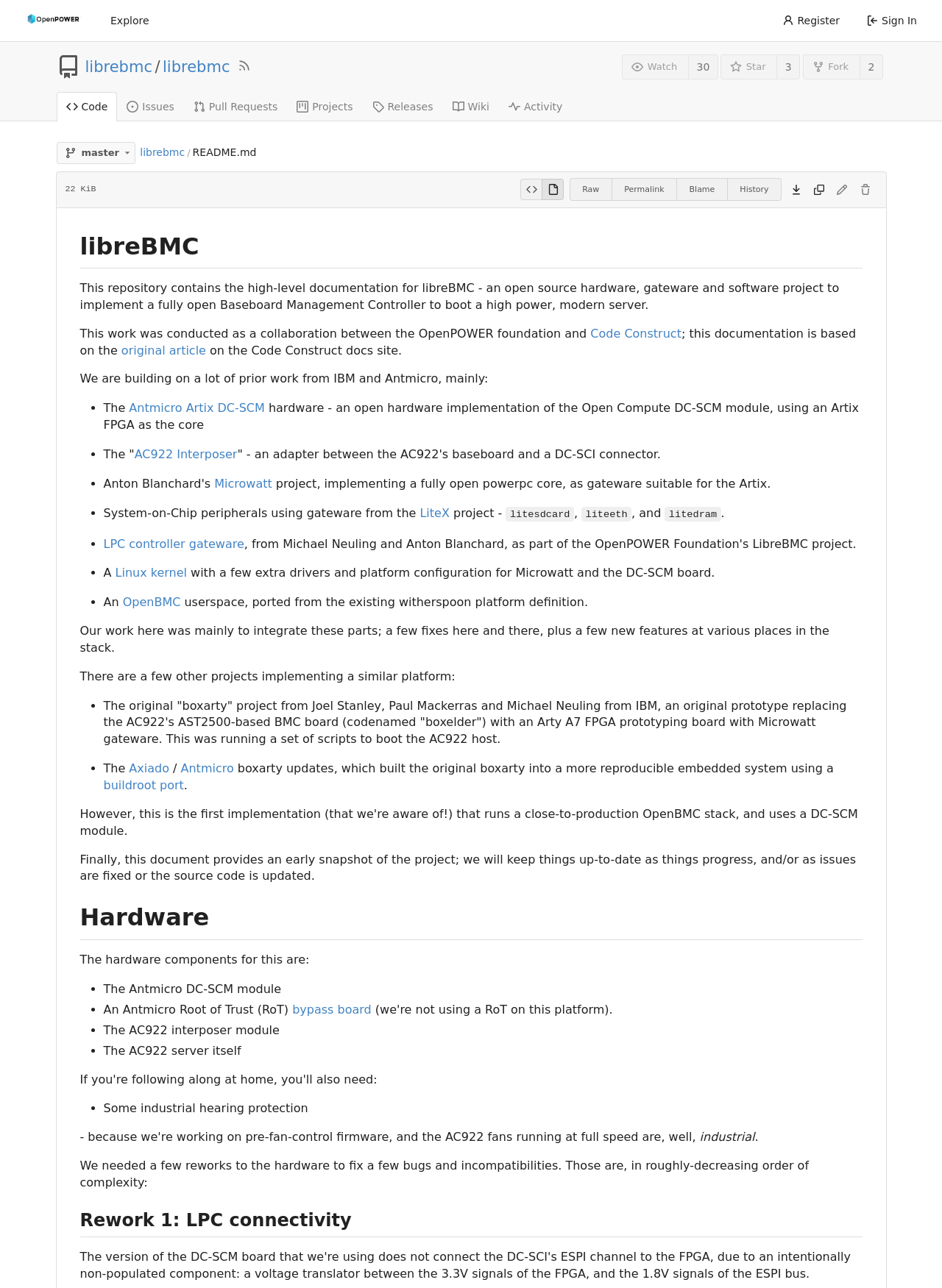Determine the coordinates of the bounding box for the clickable area needed to execute this instruction: "Click on the 'Home' link".

[0.023, 0.006, 0.093, 0.026]